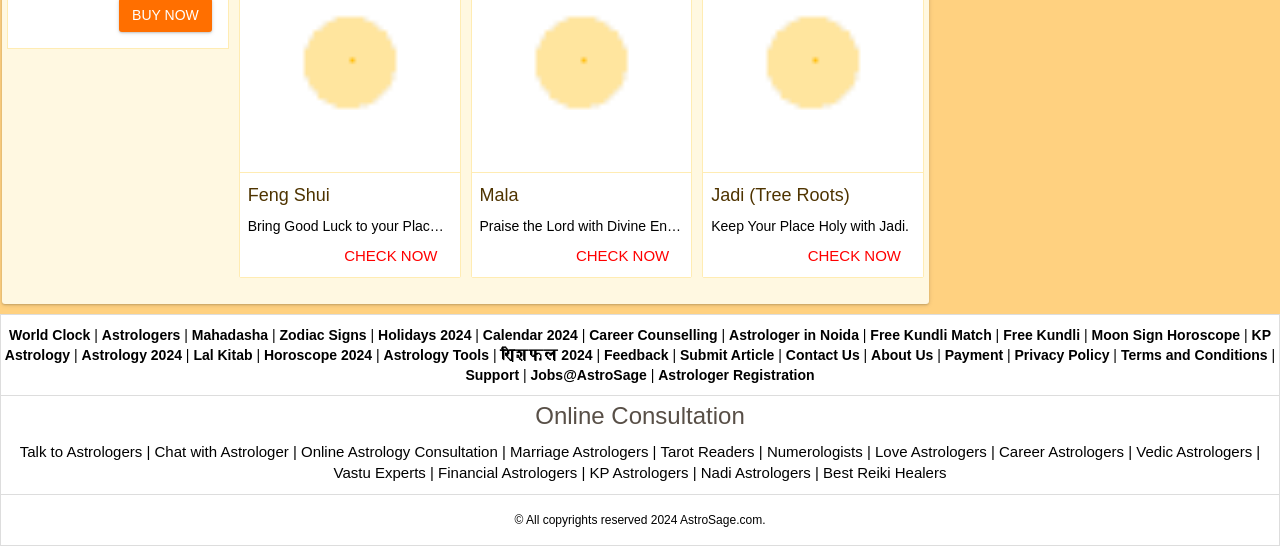Please reply to the following question with a single word or a short phrase:
What is the 'World Clock' link for?

To display the current time